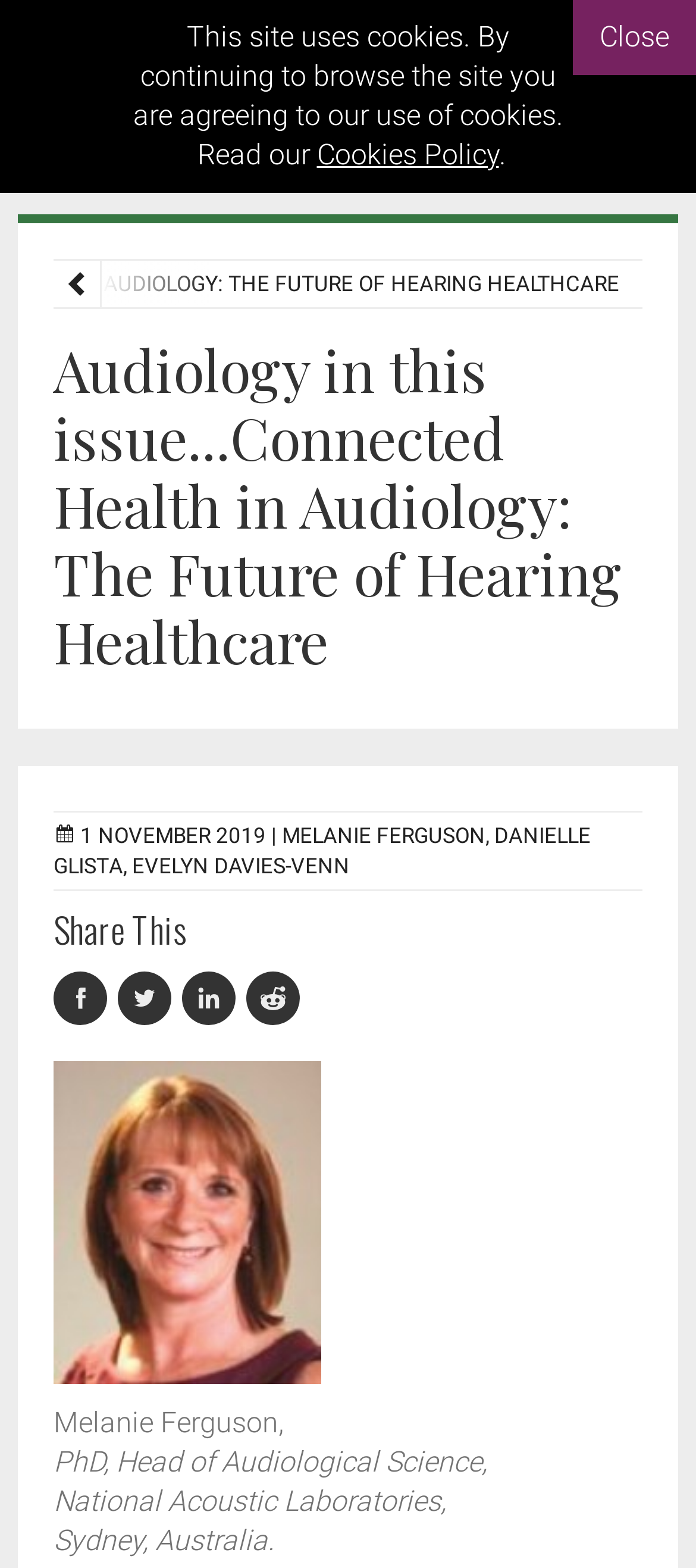Locate the bounding box coordinates for the element described below: "parent_node: Share This title="On Reddit"". The coordinates must be four float values between 0 and 1, formatted as [left, top, right, bottom].

[0.354, 0.626, 0.436, 0.648]